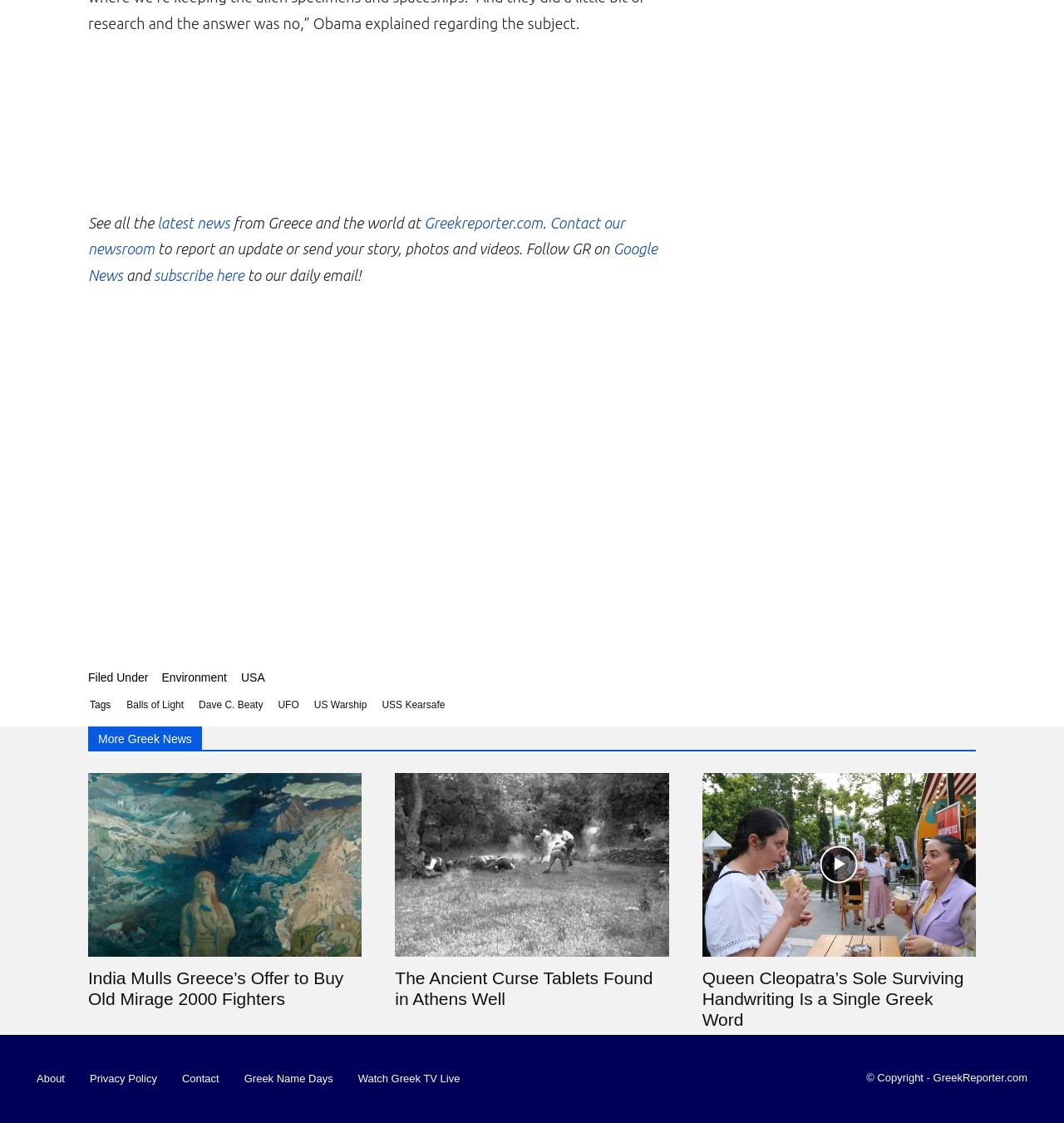Provide the bounding box coordinates for the UI element that is described as: "Watch Greek TV Live".

[0.336, 0.951, 0.432, 0.97]